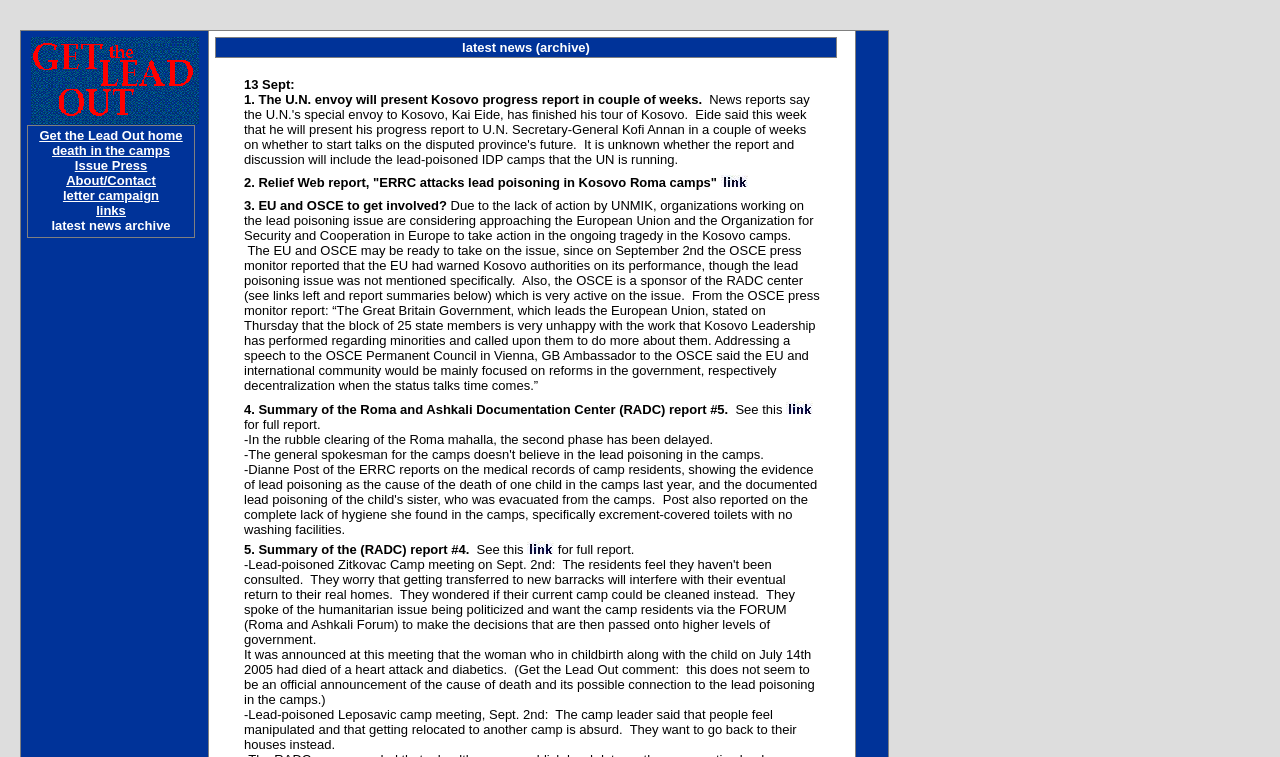Highlight the bounding box coordinates of the element that should be clicked to carry out the following instruction: "Click on 'See this'". The coordinates must be given as four float numbers ranging from 0 to 1, i.e., [left, top, right, bottom].

[0.372, 0.716, 0.412, 0.736]